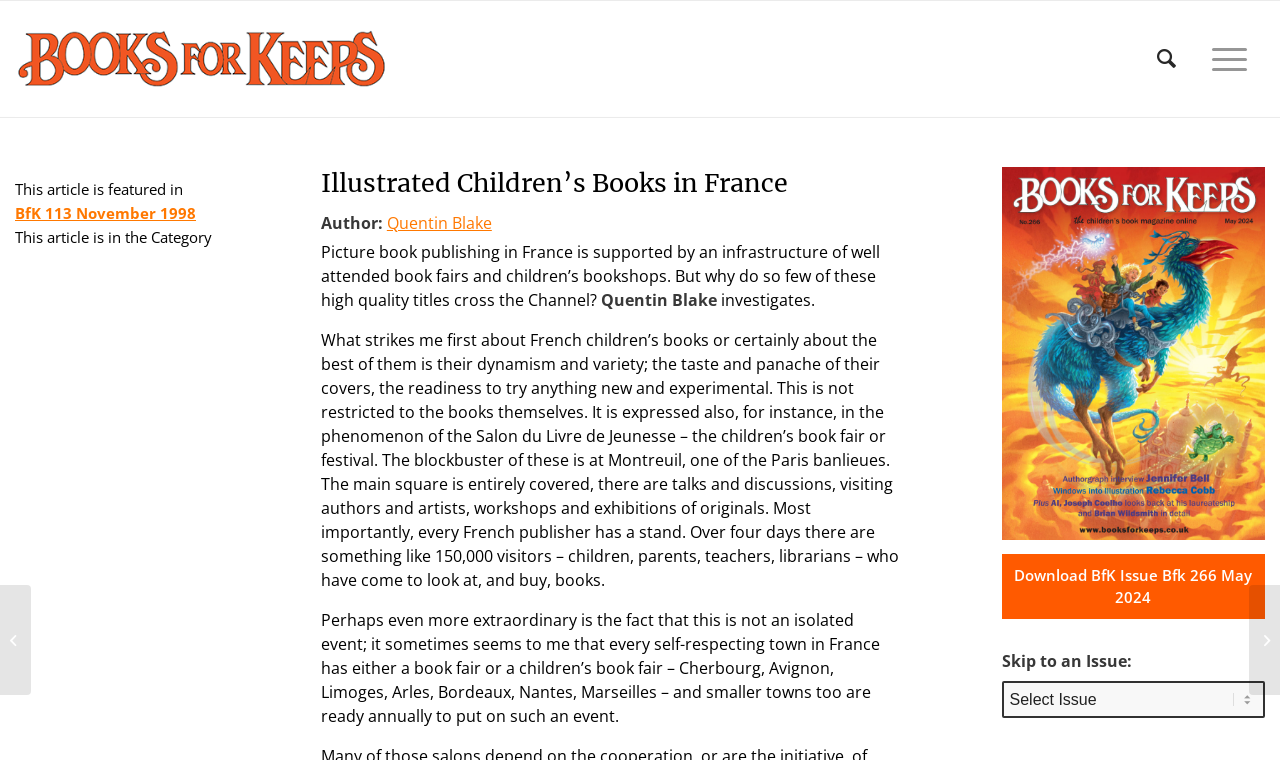Locate the bounding box of the UI element based on this description: "HOME". Provide four float numbers between 0 and 1 as [left, top, right, bottom].

None